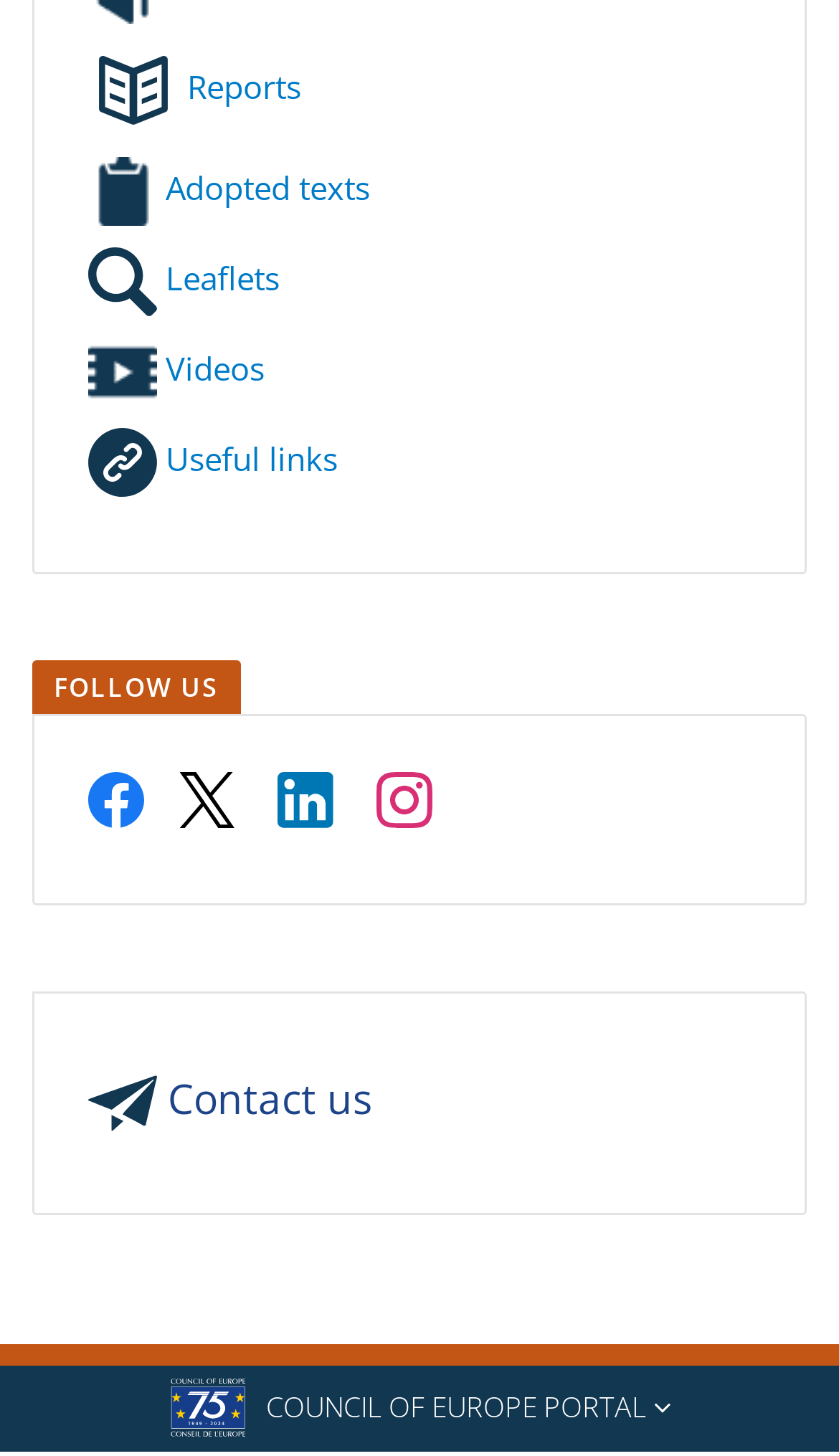Using a single word or phrase, answer the following question: 
What is the text of the first link in the top navigation menu?

Reports